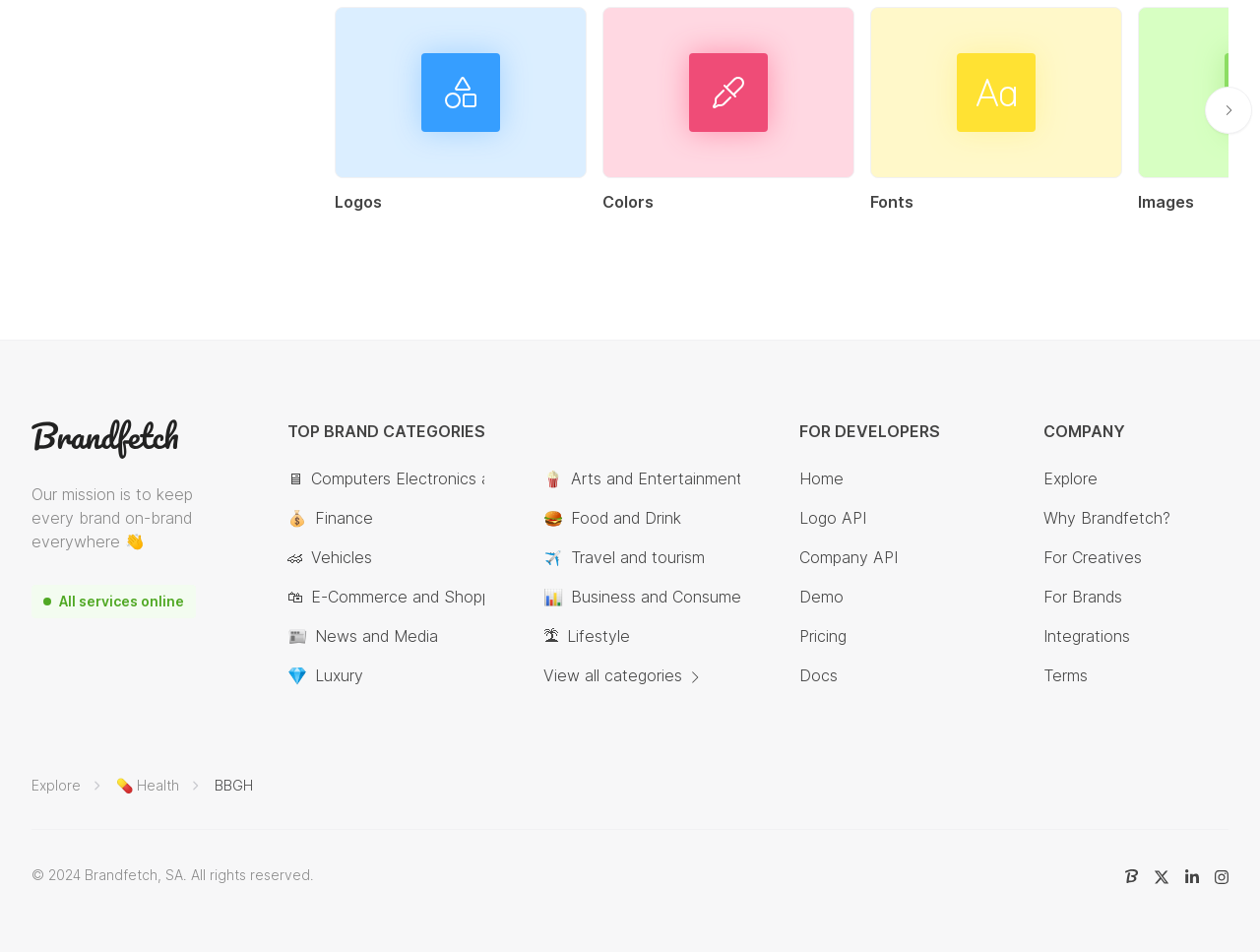What is the mission of Brandfetch?
Look at the image and construct a detailed response to the question.

I found this answer by looking at the StaticText element with the text 'Our mission is to keep every brand on-brand everywhere 👋' which is located at the top of the webpage, indicating that it is a prominent statement about the company's mission.